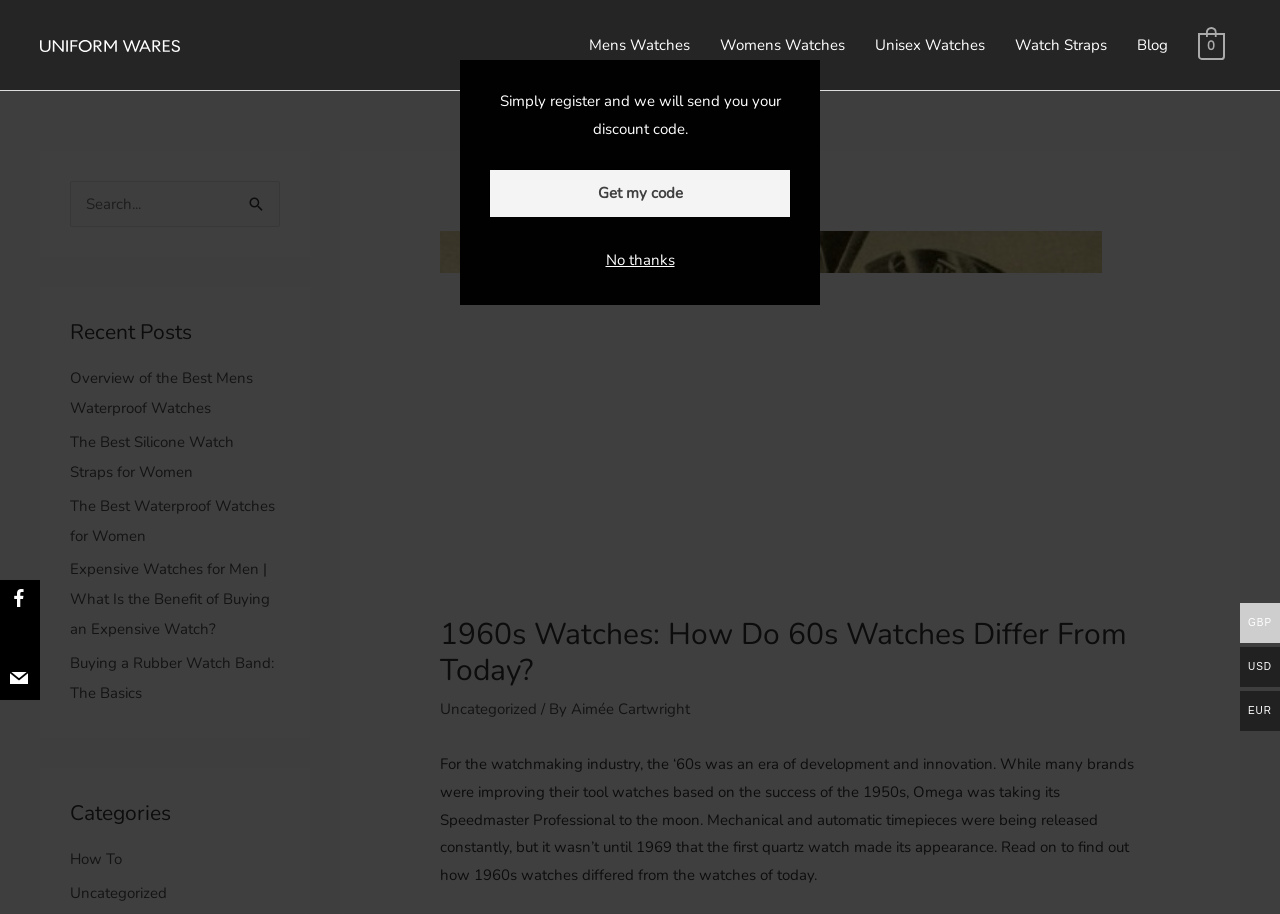Determine the bounding box coordinates of the clickable element to achieve the following action: 'Read about AIM Group's financial results for 2016'. Provide the coordinates as four float values between 0 and 1, formatted as [left, top, right, bottom].

None